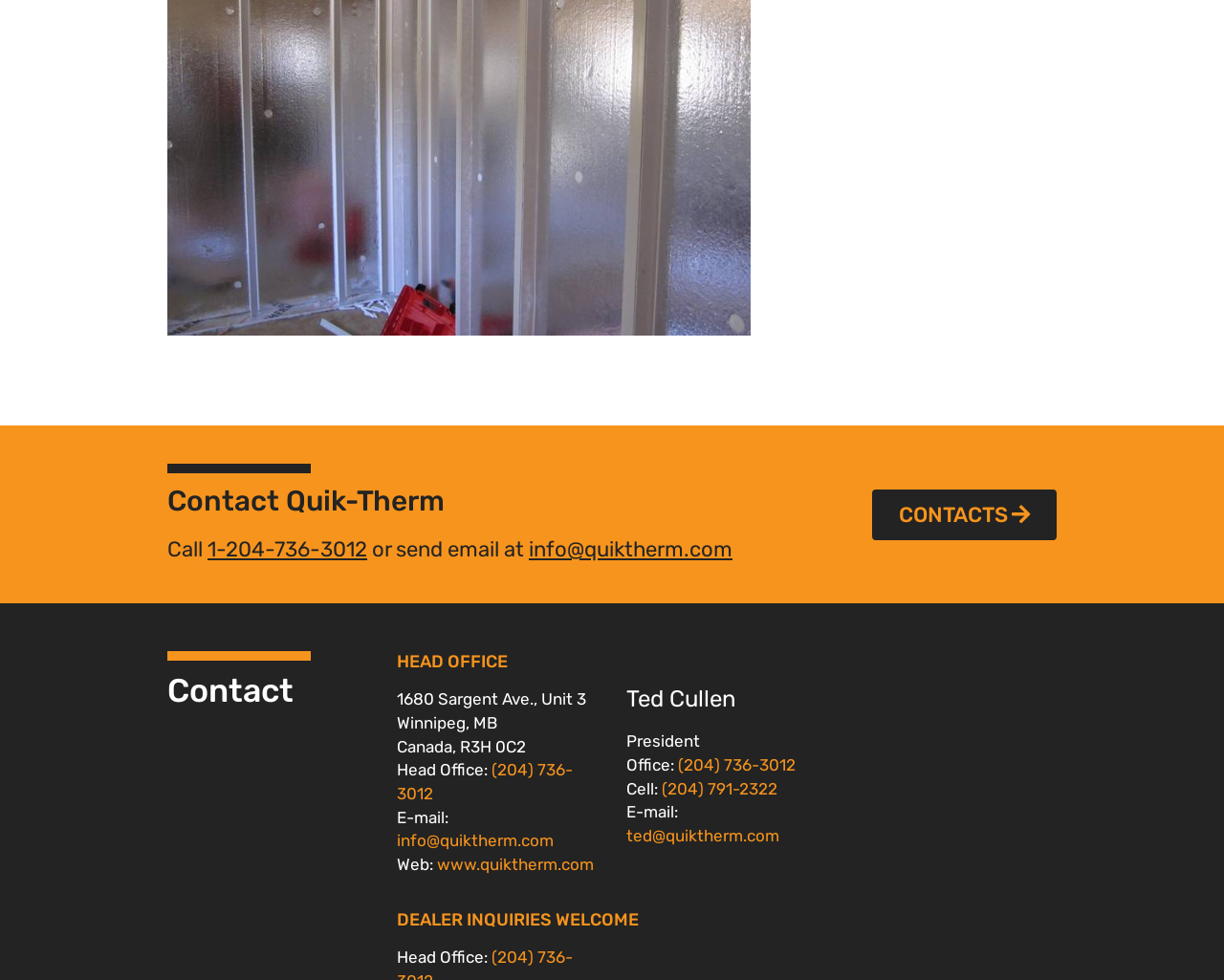What is the website of Quik-Therm?
Please look at the screenshot and answer using one word or phrase.

www.quiktherm.com